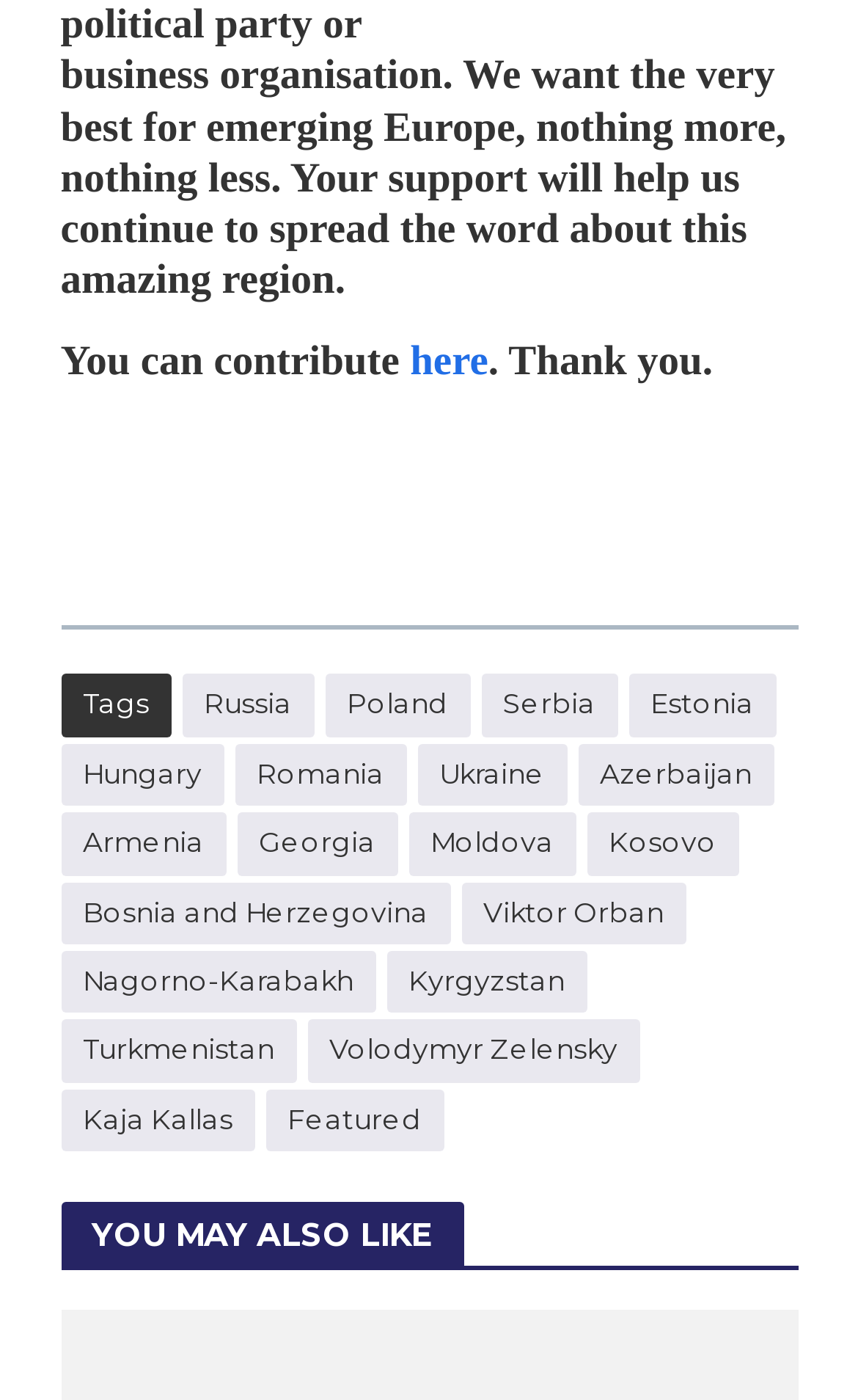Identify the bounding box coordinates for the element you need to click to achieve the following task: "Read the article about Russia". The coordinates must be four float values ranging from 0 to 1, formatted as [left, top, right, bottom].

[0.212, 0.482, 0.365, 0.526]